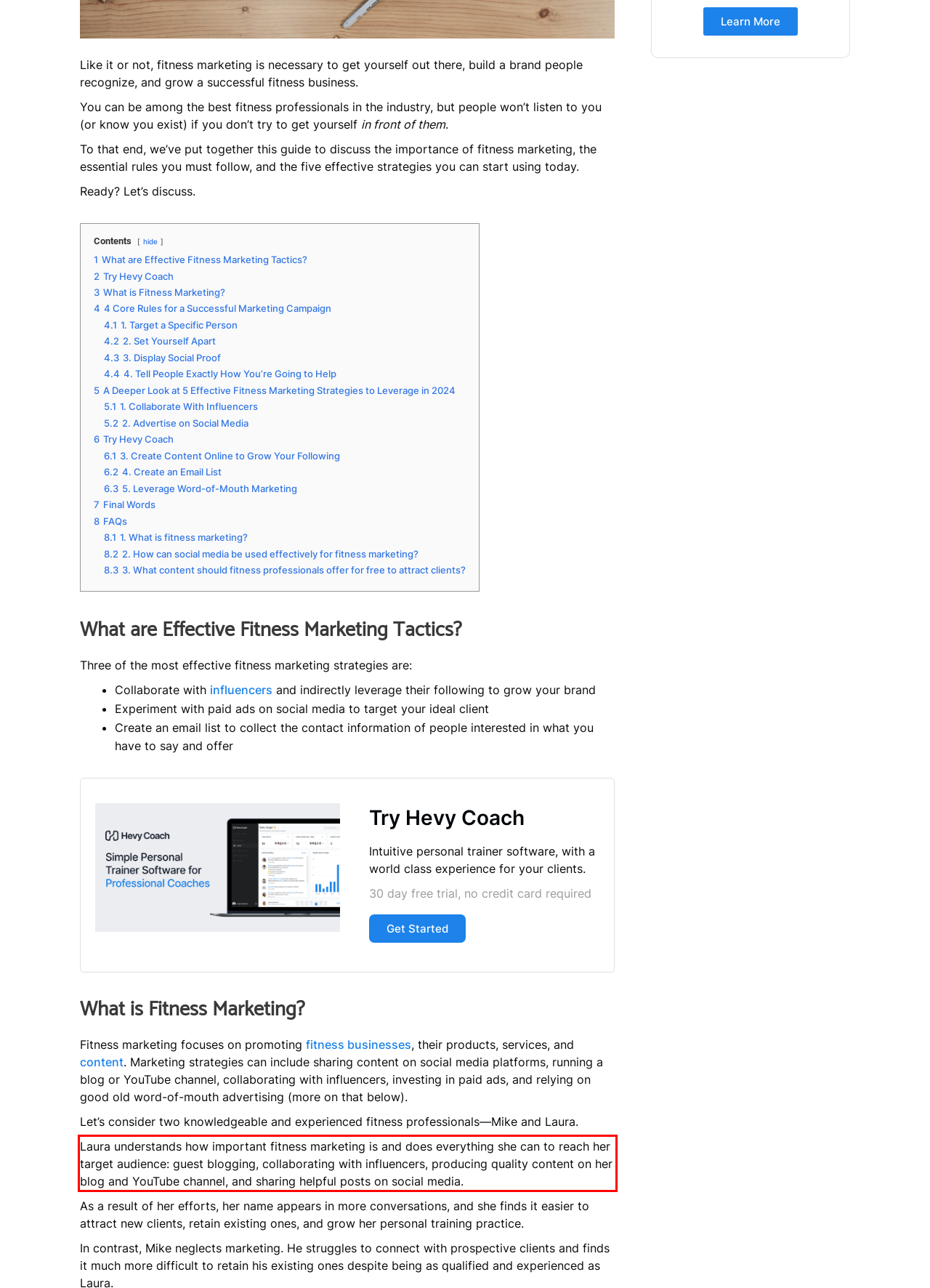Please examine the webpage screenshot containing a red bounding box and use OCR to recognize and output the text inside the red bounding box.

Laura understands how important fitness marketing is and does everything she can to reach her target audience: guest blogging, collaborating with influencers, producing quality content on her blog and YouTube channel, and sharing helpful posts on social media.